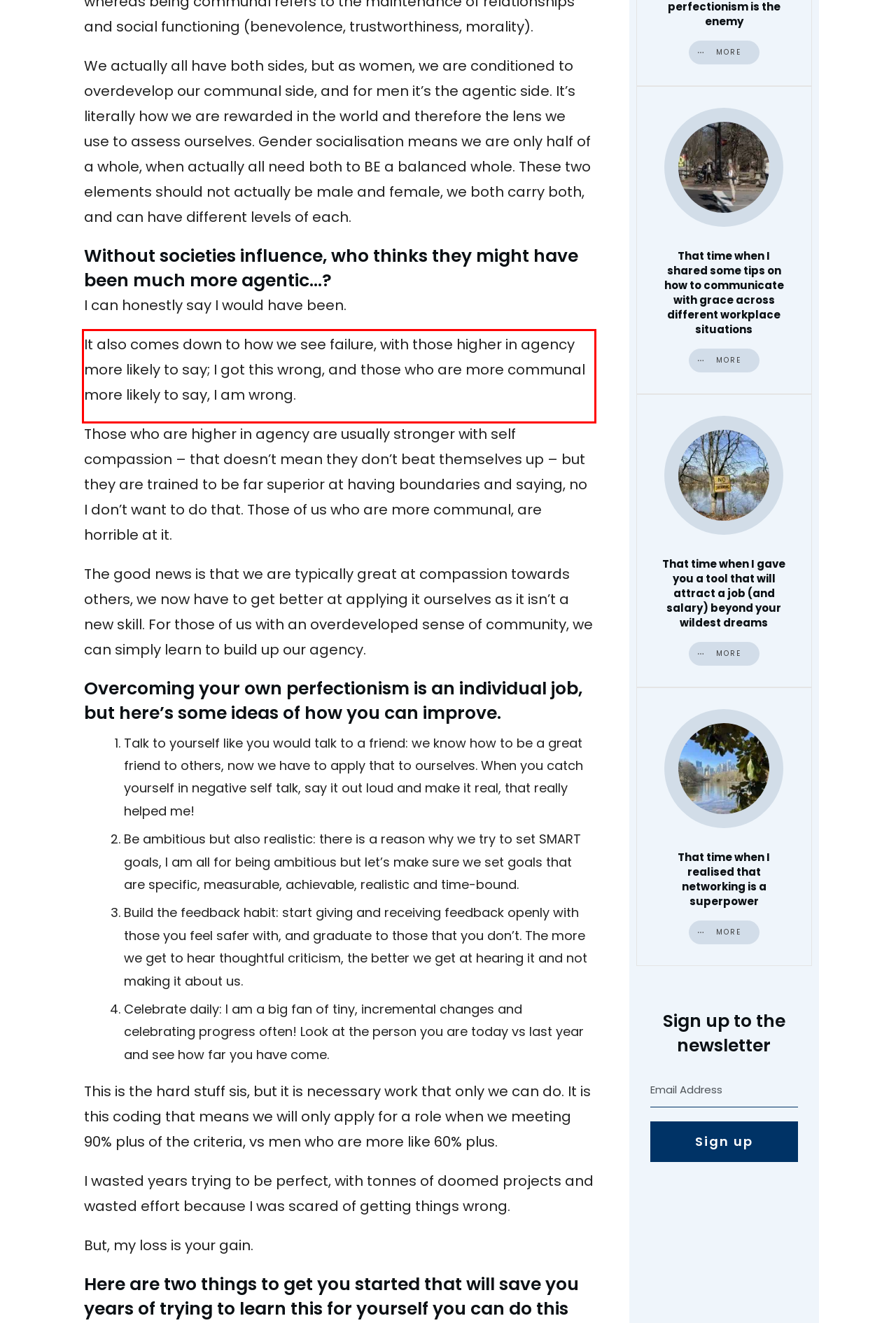Please examine the webpage screenshot containing a red bounding box and use OCR to recognize and output the text inside the red bounding box.

It also comes down to how we see failure, with those higher in agency more likely to say; I got this wrong, and those who are more communal more likely to say, I am wrong.